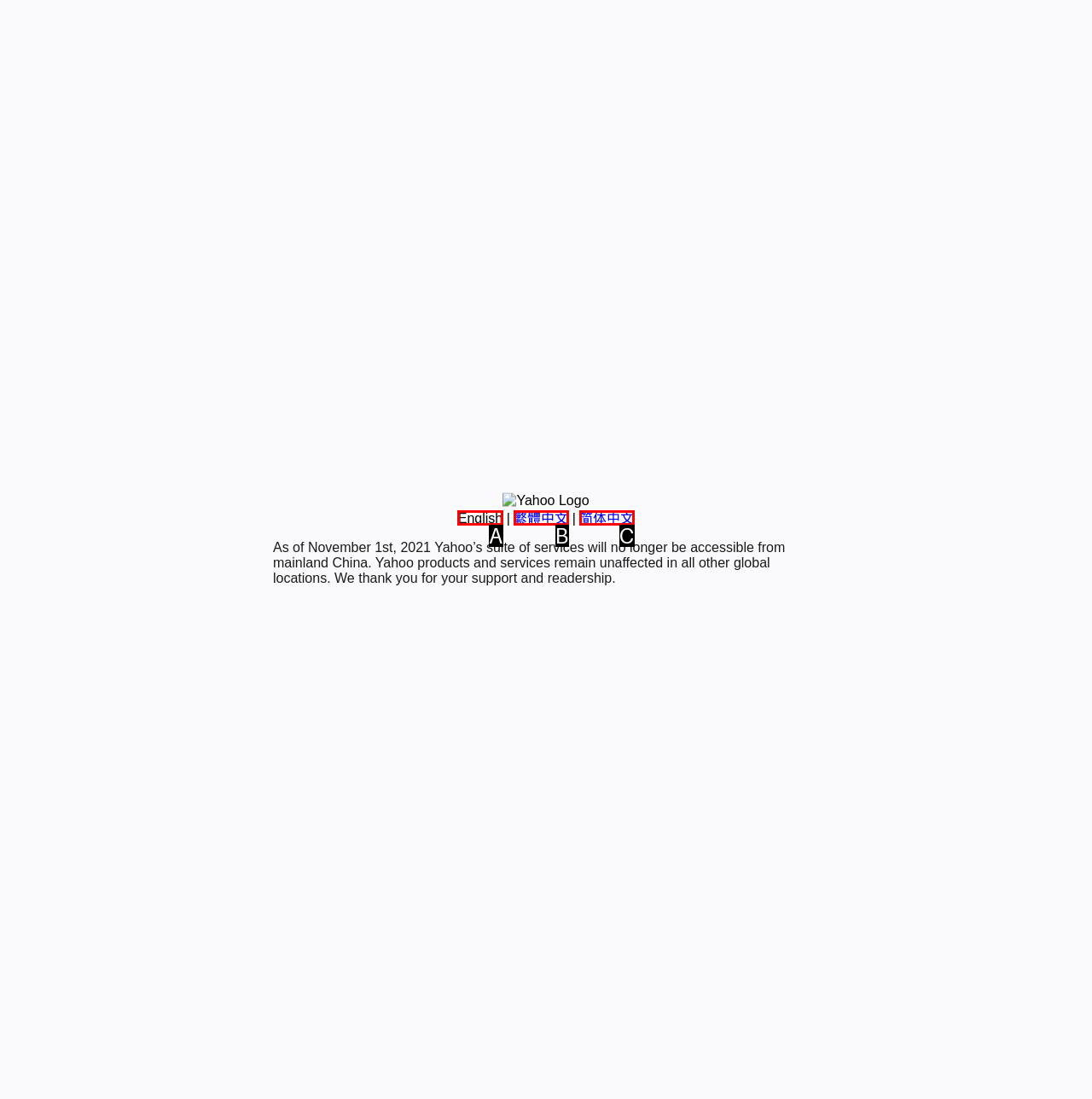Identify the matching UI element based on the description: 繁體中文
Reply with the letter from the available choices.

B